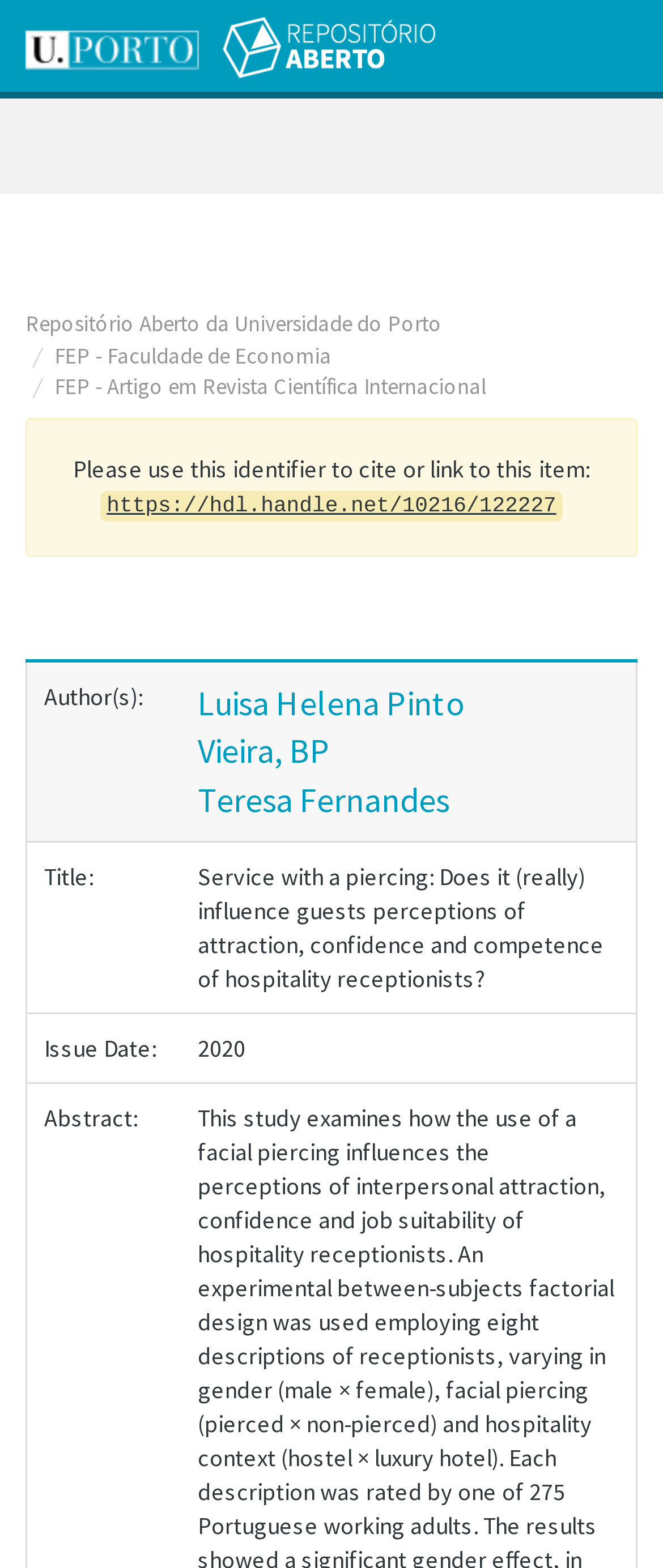Provide your answer in one word or a succinct phrase for the question: 
What is the URL to cite or link to this item?

https://hdl.handle.net/10216/122227